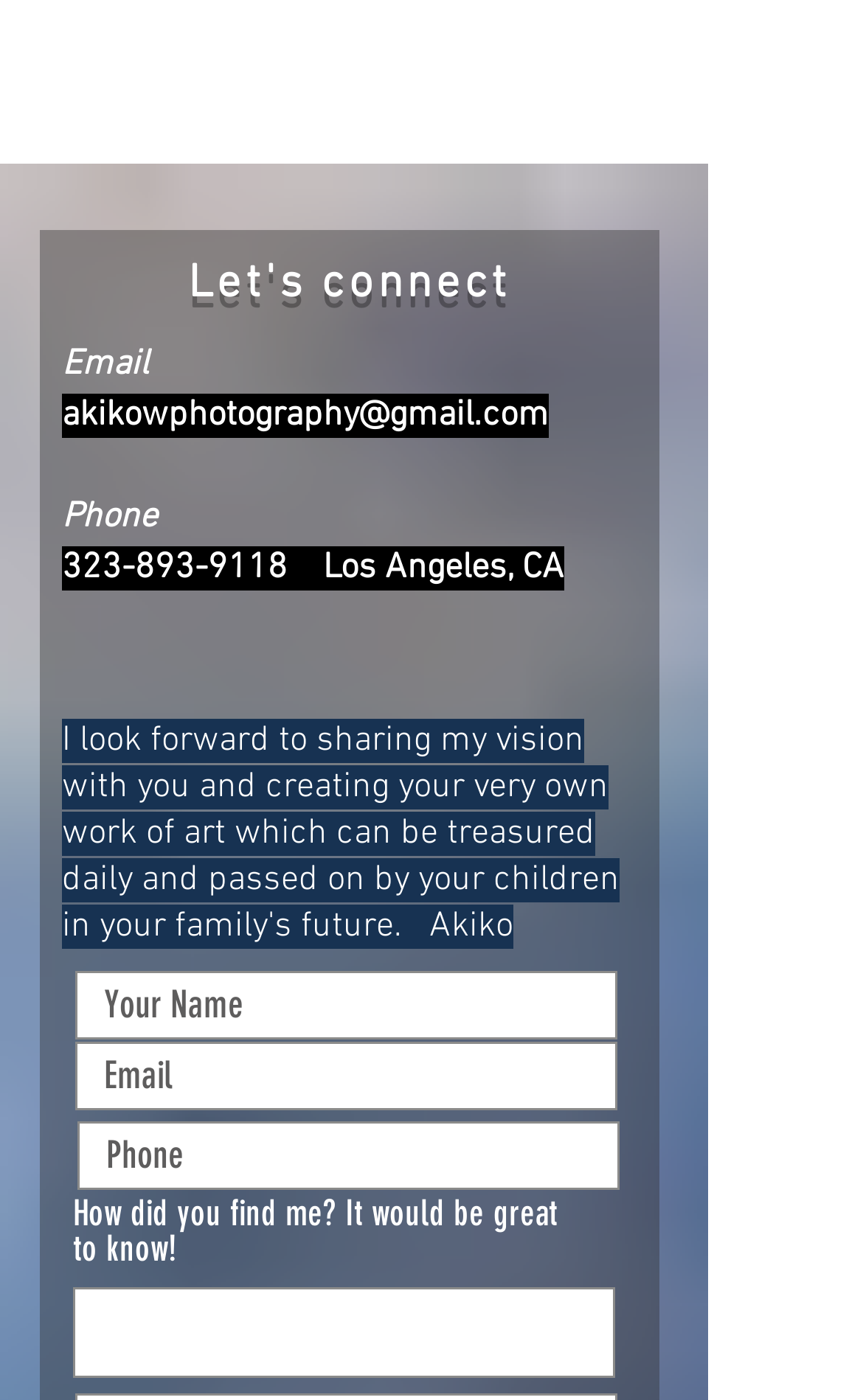Based on the visual content of the image, answer the question thoroughly: What type of information is requested in the 'How did you find me?' field?

The 'How did you find me?' field is a text box that asks the visitor to provide information about how they came across the photographer's website or services.